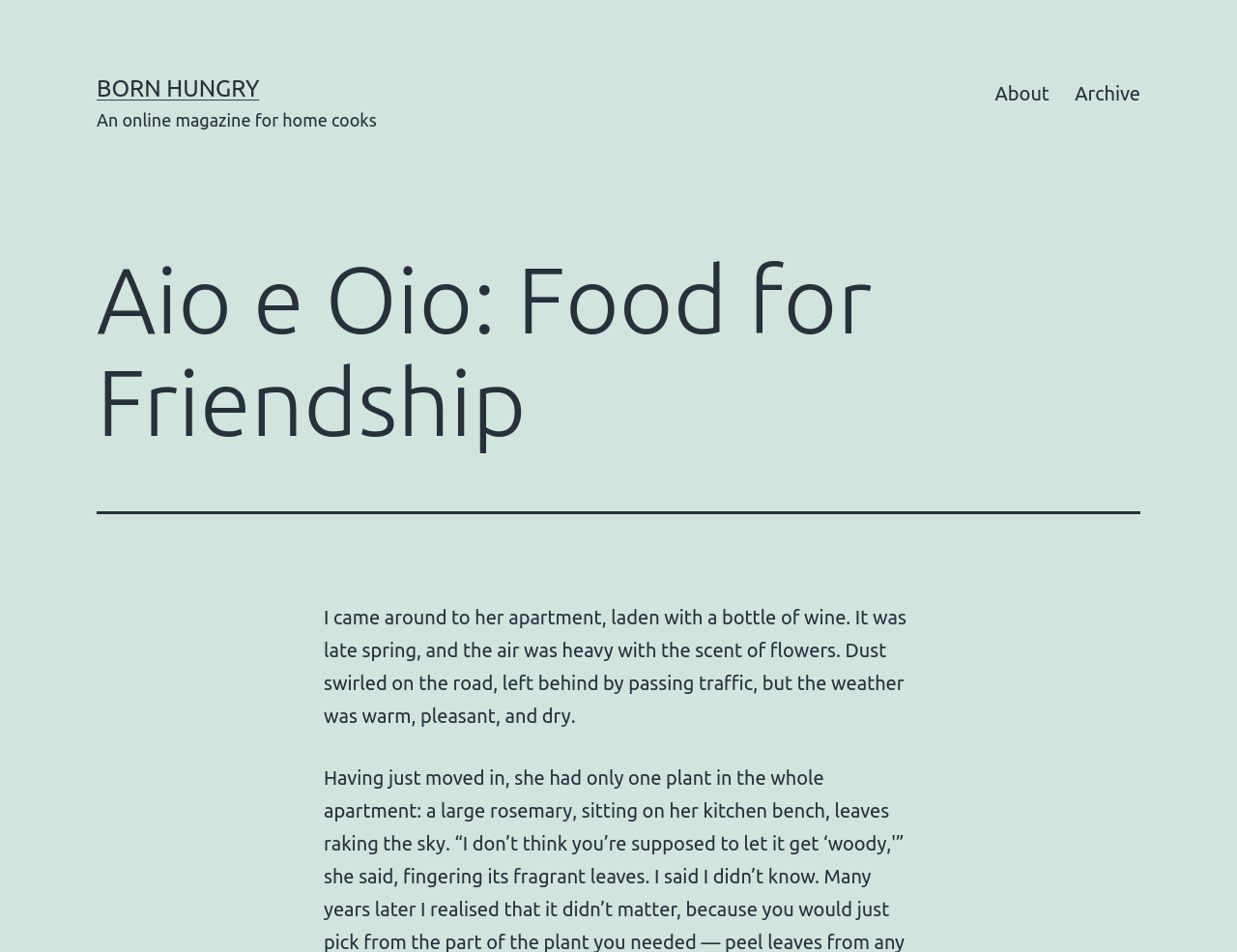Please provide a detailed answer to the question below based on the screenshot: 
What is the weather described in the story?

I determined the answer by reading the static text element that describes the scene, which mentions that 'the weather was warm, pleasant, and dry'.